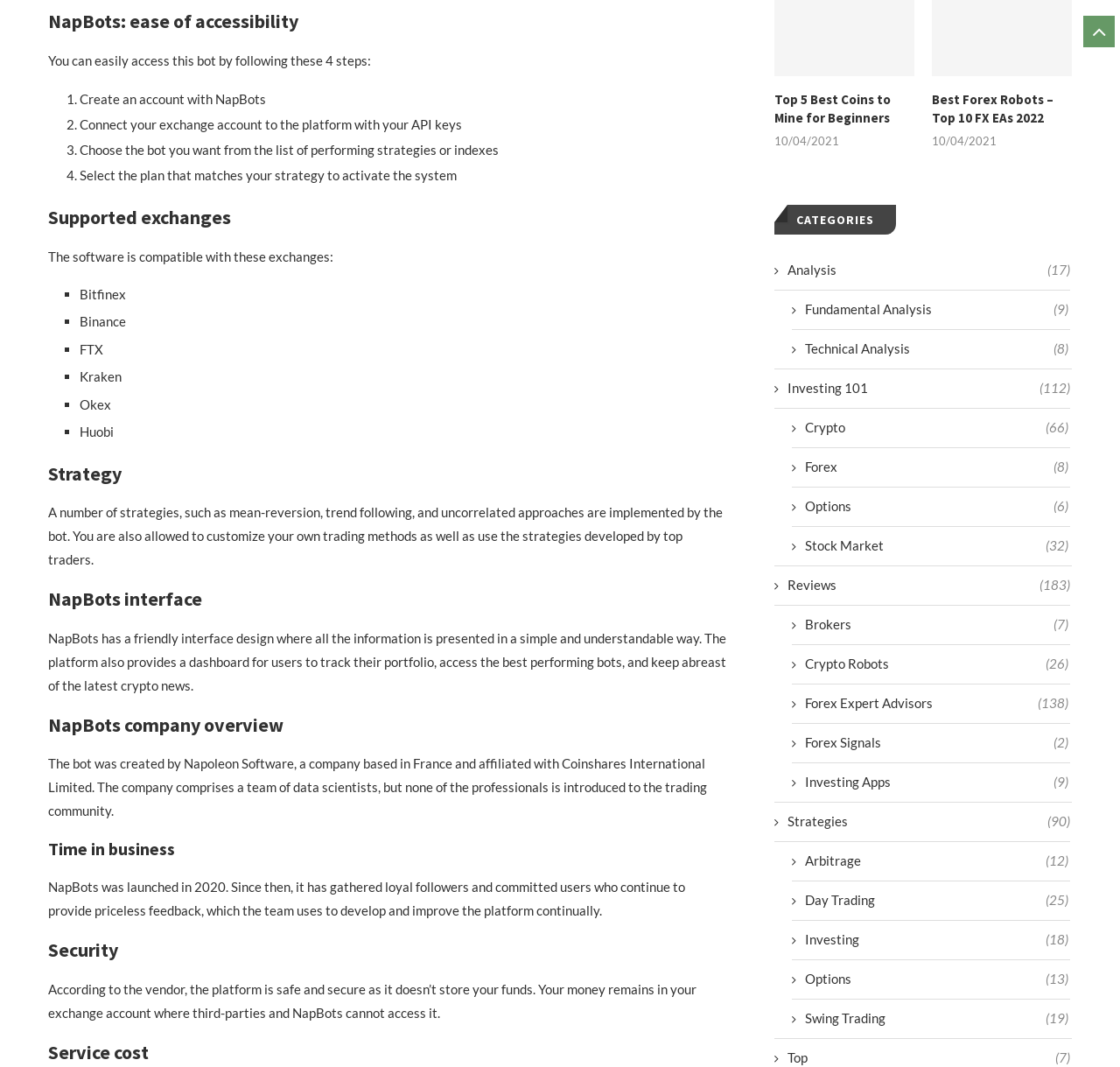Give a short answer to this question using one word or a phrase:
How many exchanges are supported by NapBots?

6